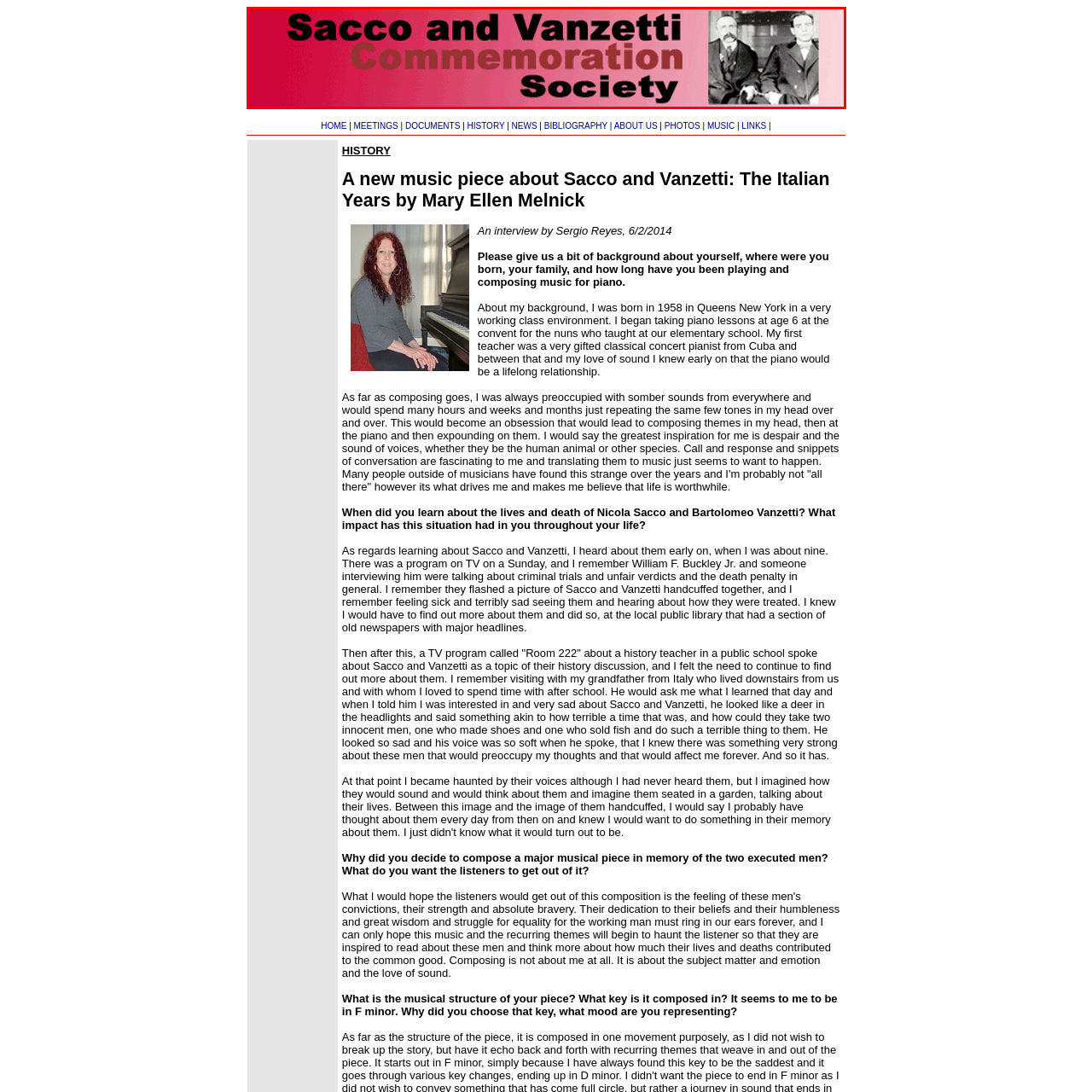Examine the segment of the image contained within the black box and respond comprehensively to the following question, based on the visual content: 
What is the font style of the society's name?

The caption specifically states that the name of the society is presented in bold, black capital letters, which captures attention with its stark contrast against the softer hues of the background.